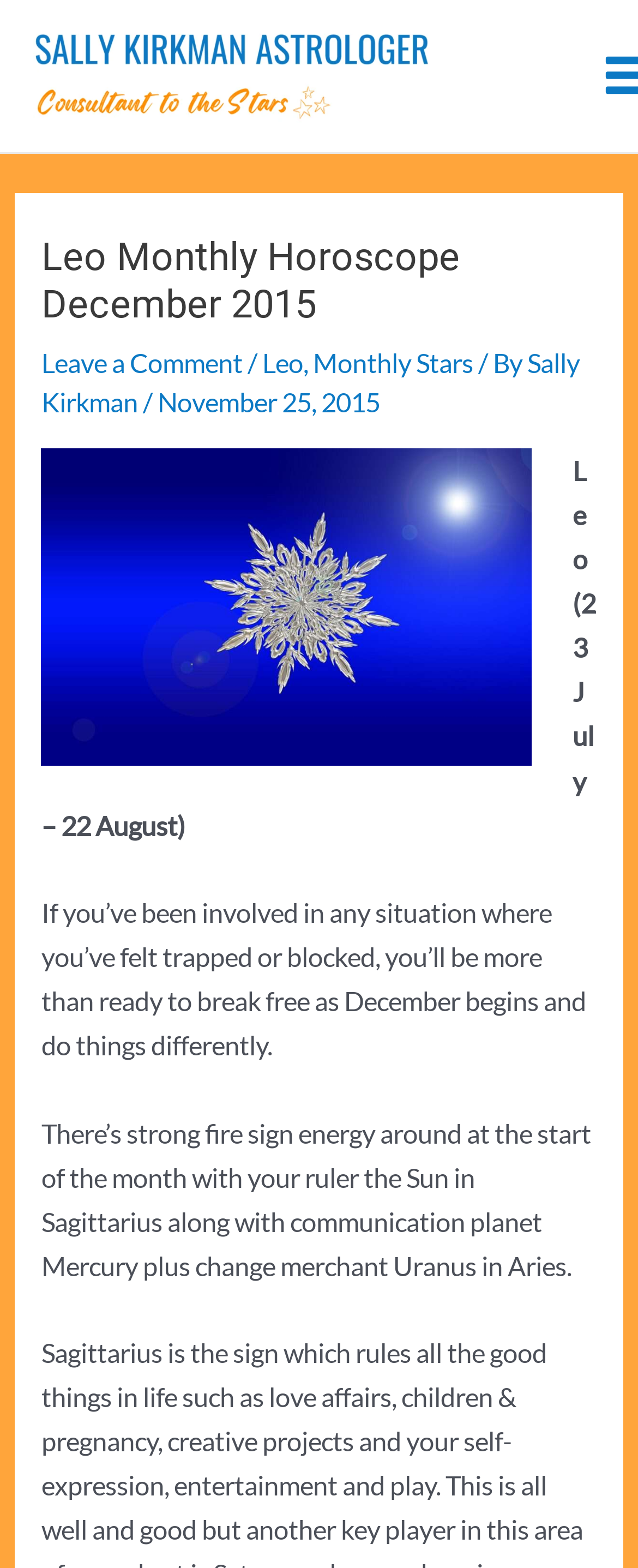Give a concise answer using one word or a phrase to the following question:
How many images are on this webpage?

2